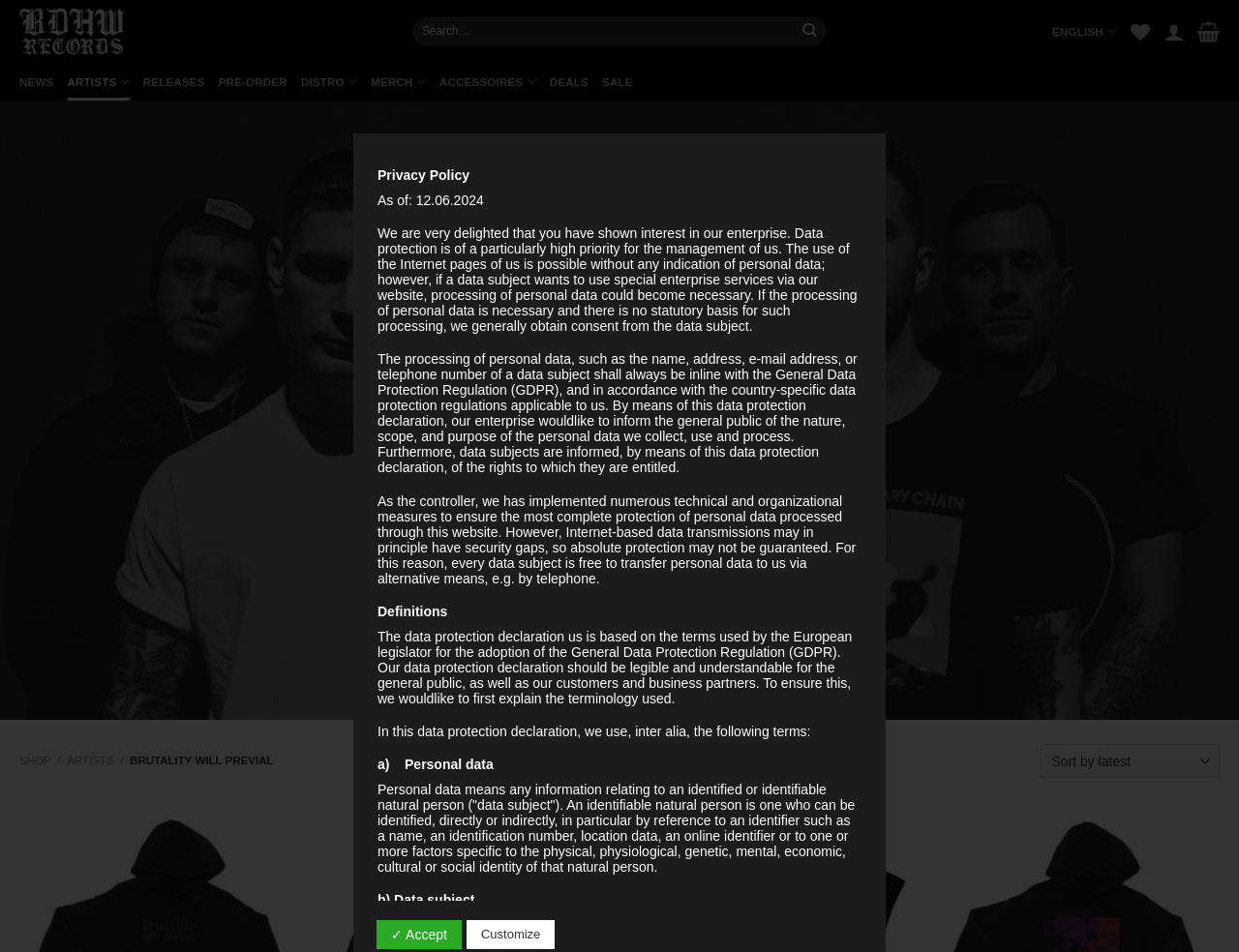Generate a comprehensive description of the contents of the webpage.

The webpage is an e-commerce website with a focus on music and merchandise. At the top left, there is a logo with the text "BDHW" and an image next to it. Below the logo, there is a search bar with a submit button. To the right of the search bar, there are several links, including "ENGLISH", "NEWS", "ARTISTS", "RELEASES", "PRE-ORDER", "DISTRO", "MERCH", "ACCESSOIRES", and "DEALS".

Below the links, there is a section with the title "OFFICIAL STORE" and a text that reads "BRUTALITY WILL PREVIAL". On the right side of this section, there is a dropdown menu with the label "Shop order" and several buttons labeled "Wishlist".

Further down the page, there is a section with the title "Privacy Policy" and a long text that explains the website's data protection policy. The text is divided into several sections, including "As of: 12.06.2024", "The processing of personal data", "Definitions", and "Personal data". The text explains the website's approach to data protection and the rights of data subjects.

At the bottom of the page, there are two buttons, one labeled "✓ Accept" and the other labeled "Customize".